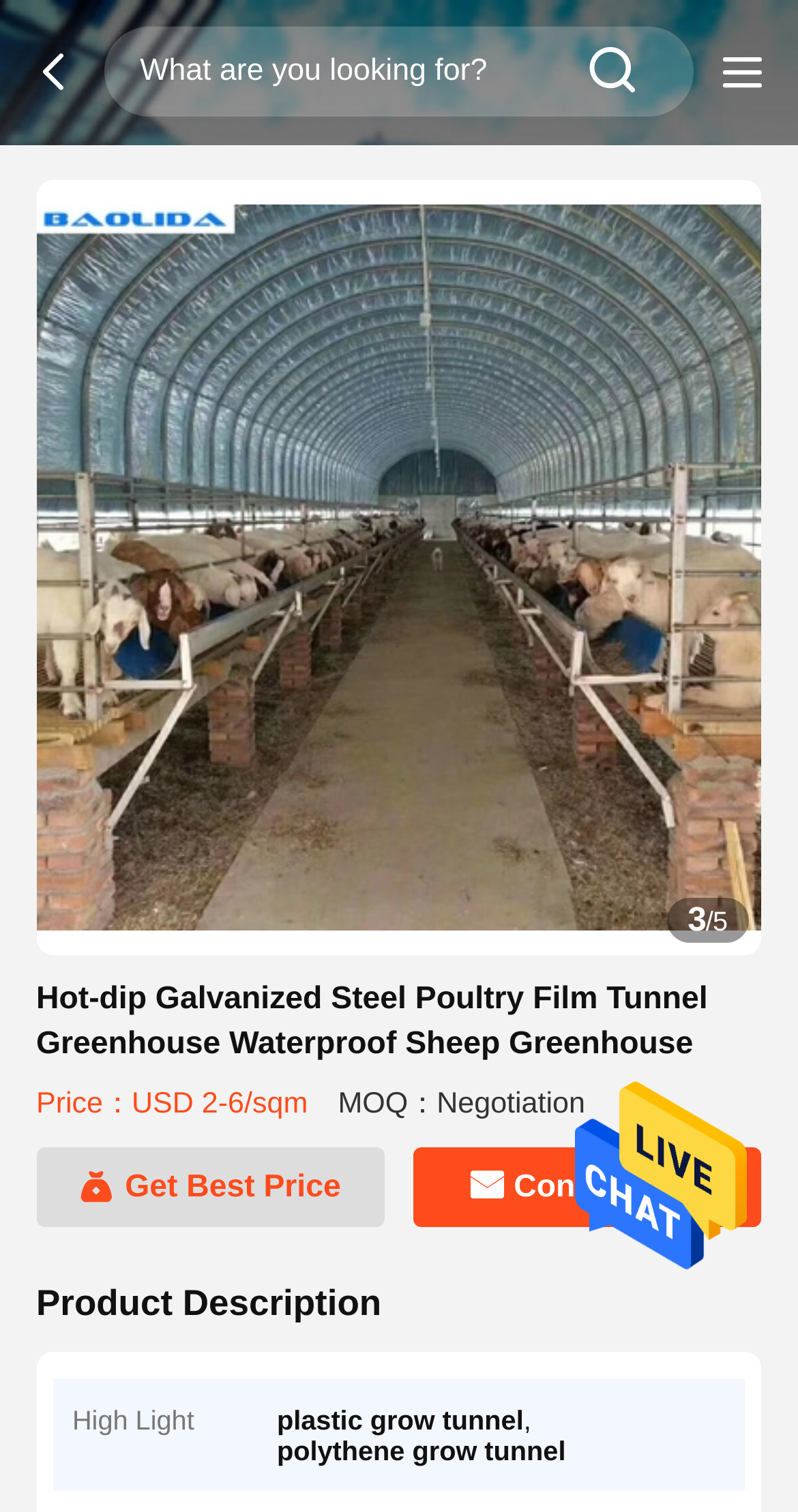How can I get the best price for the product?
Kindly answer the question with as much detail as you can.

I found the way to get the best price for the product by looking at the link ' Get Best Price' which is located below the product title and price range.